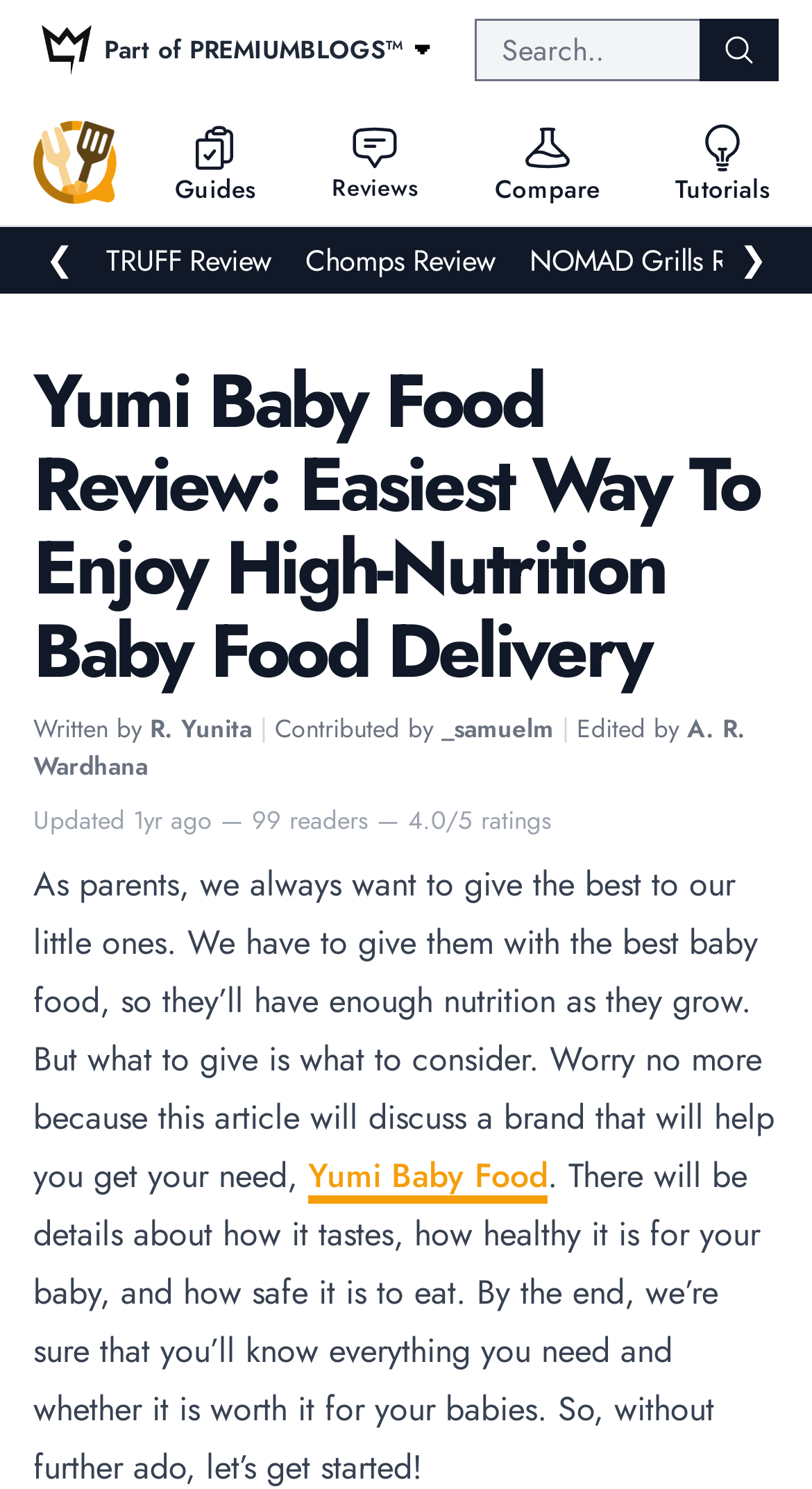Specify the bounding box coordinates (top-left x, top-left y, bottom-right x, bottom-right y) of the UI element in the screenshot that matches this description: TRUFF Review

[0.131, 0.16, 0.335, 0.19]